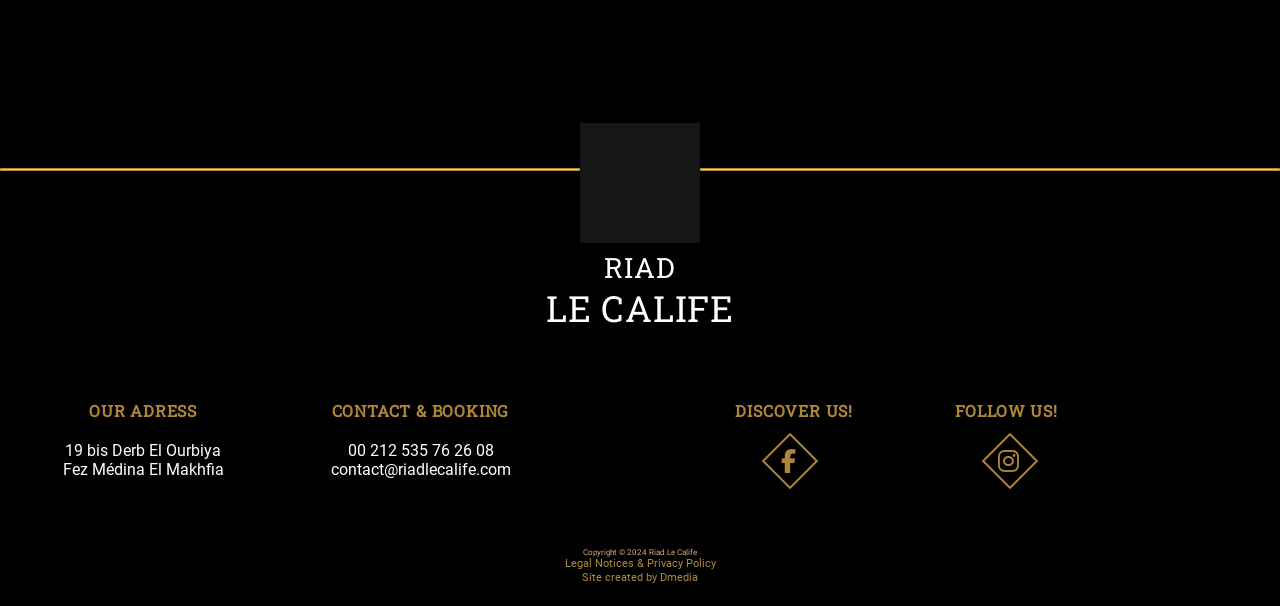What is the copyright year of the riad's website?
From the image, provide a succinct answer in one word or a short phrase.

2024